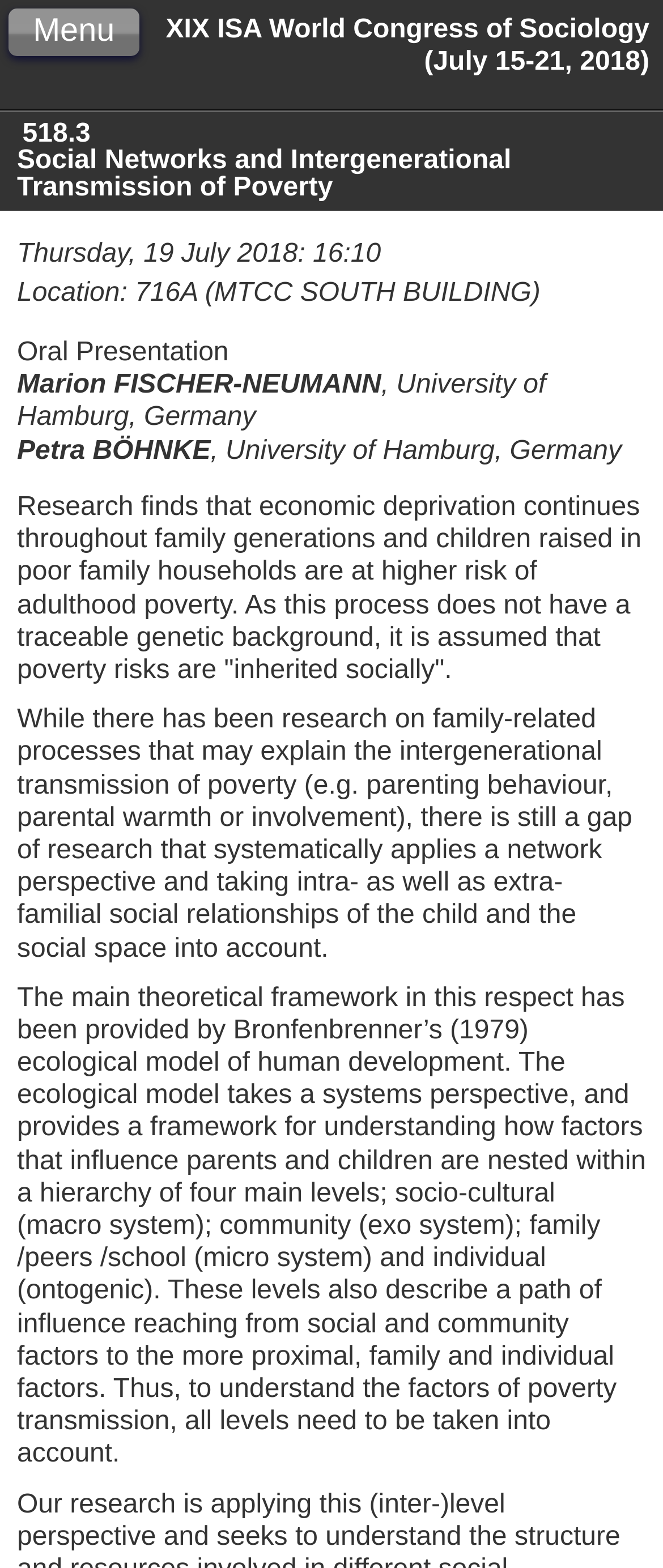What is the headline of the webpage?

XIX ISA World Congress of Sociology (July 15-21, 2018)